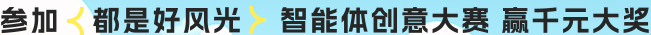What is the tone of the promotional banner?
Observe the image and answer the question with a one-word or short phrase response.

Friendly and inviting